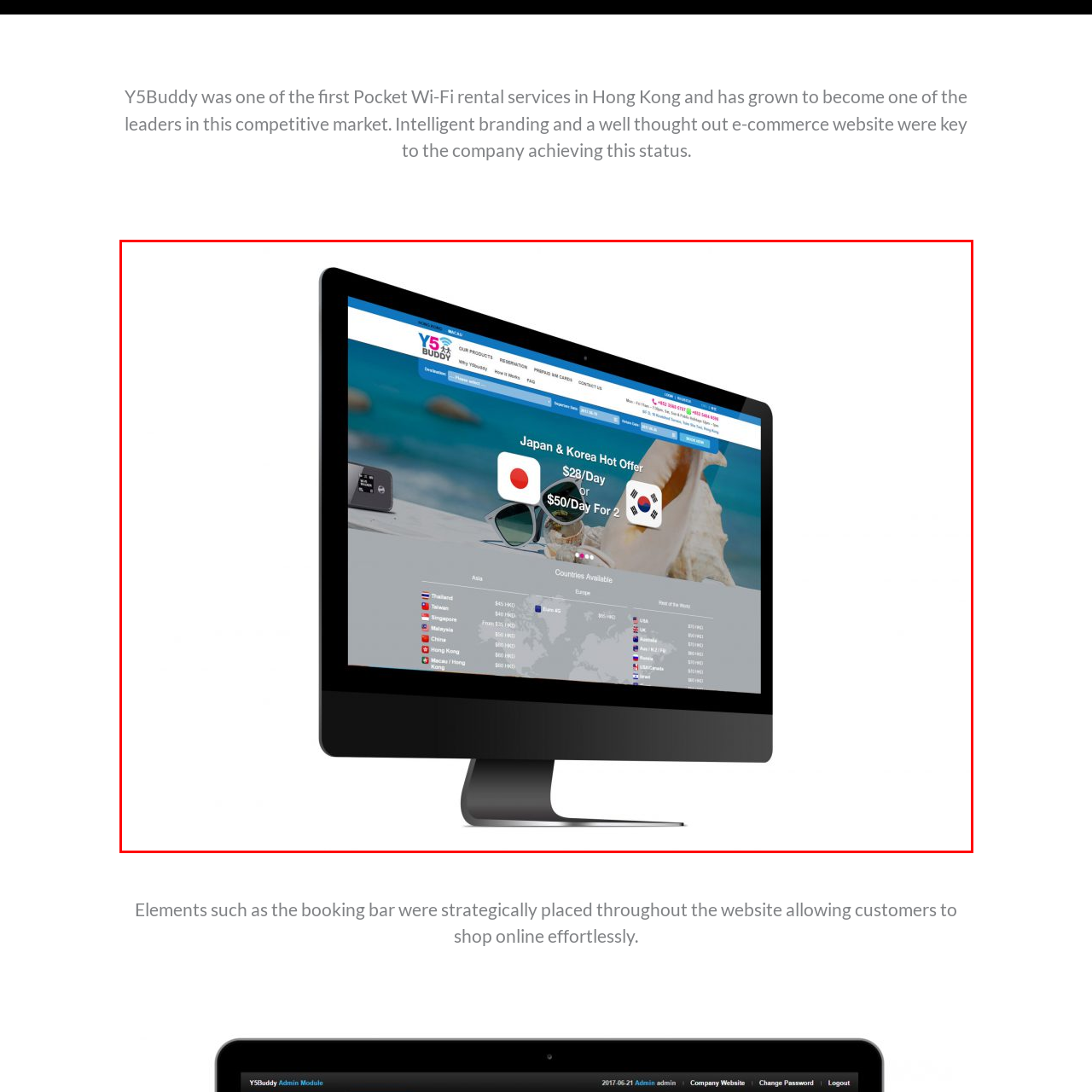What is the purpose of the map on the webpage?
Pay attention to the image within the red bounding box and answer using just one word or a concise phrase.

To show available countries